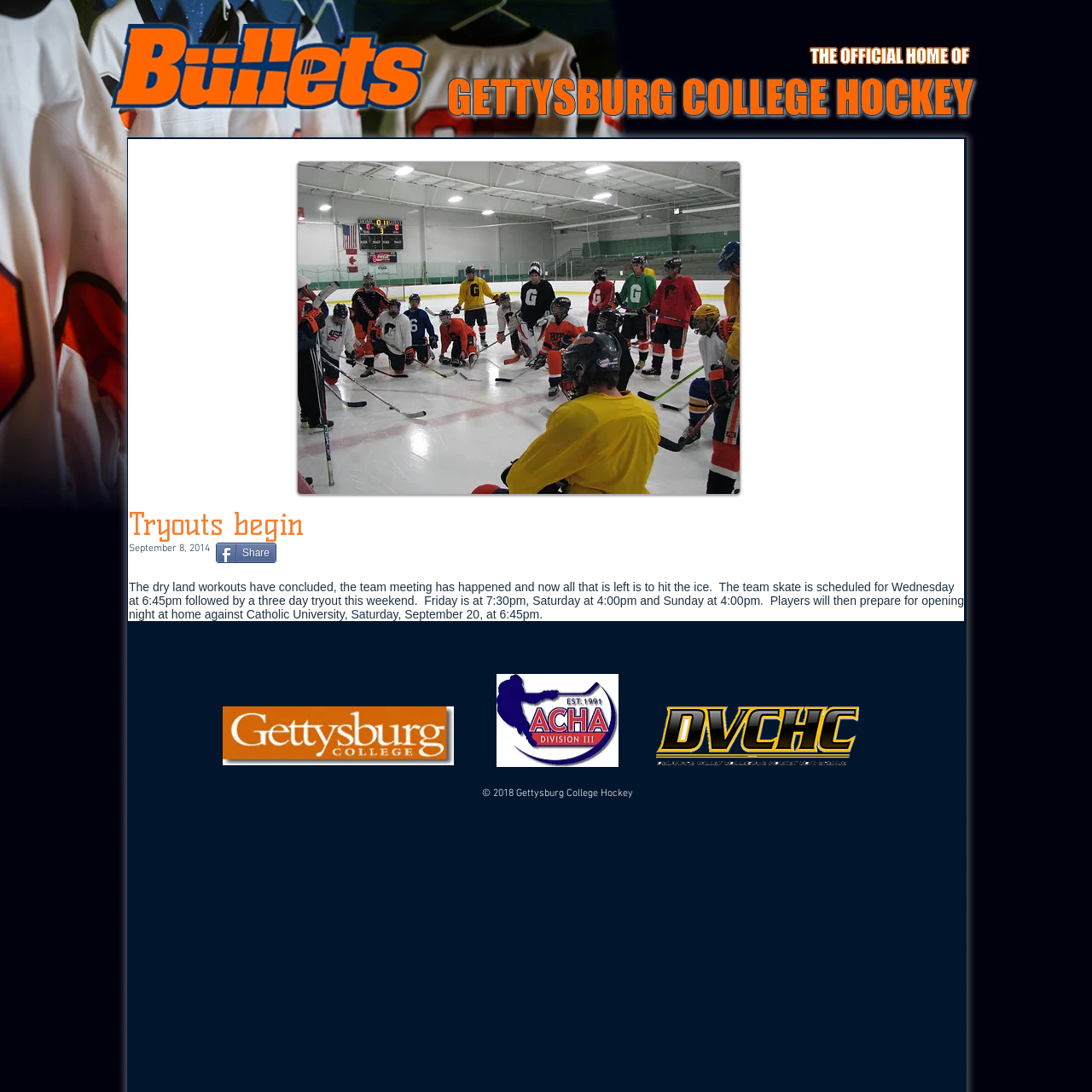Use a single word or phrase to answer the question: 
What is the time of the tryout on Friday?

7:30pm